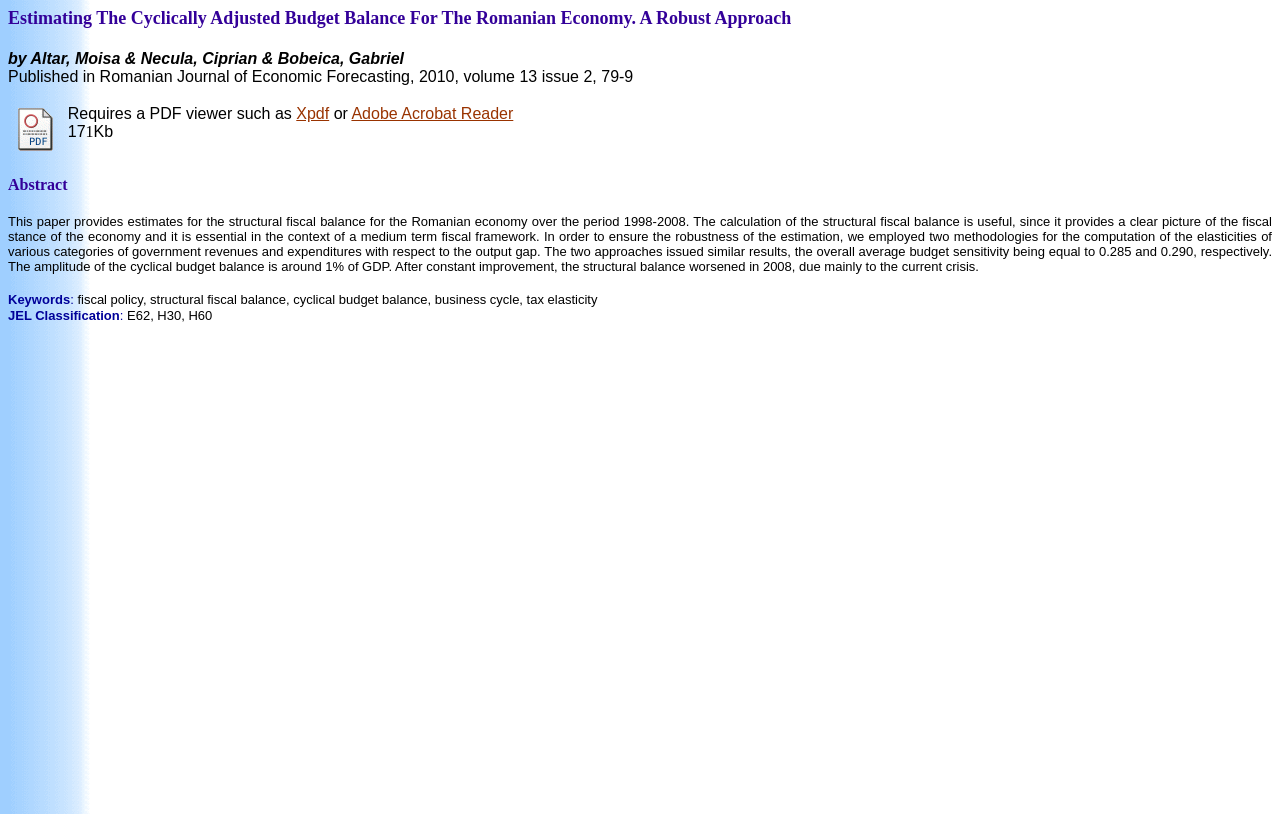In which journal was the research paper published?
Please elaborate on the answer to the question with detailed information.

I found the journal name by looking at the static text element that contains the text 'Published in Romanian Journal of Economic Forecasting'.